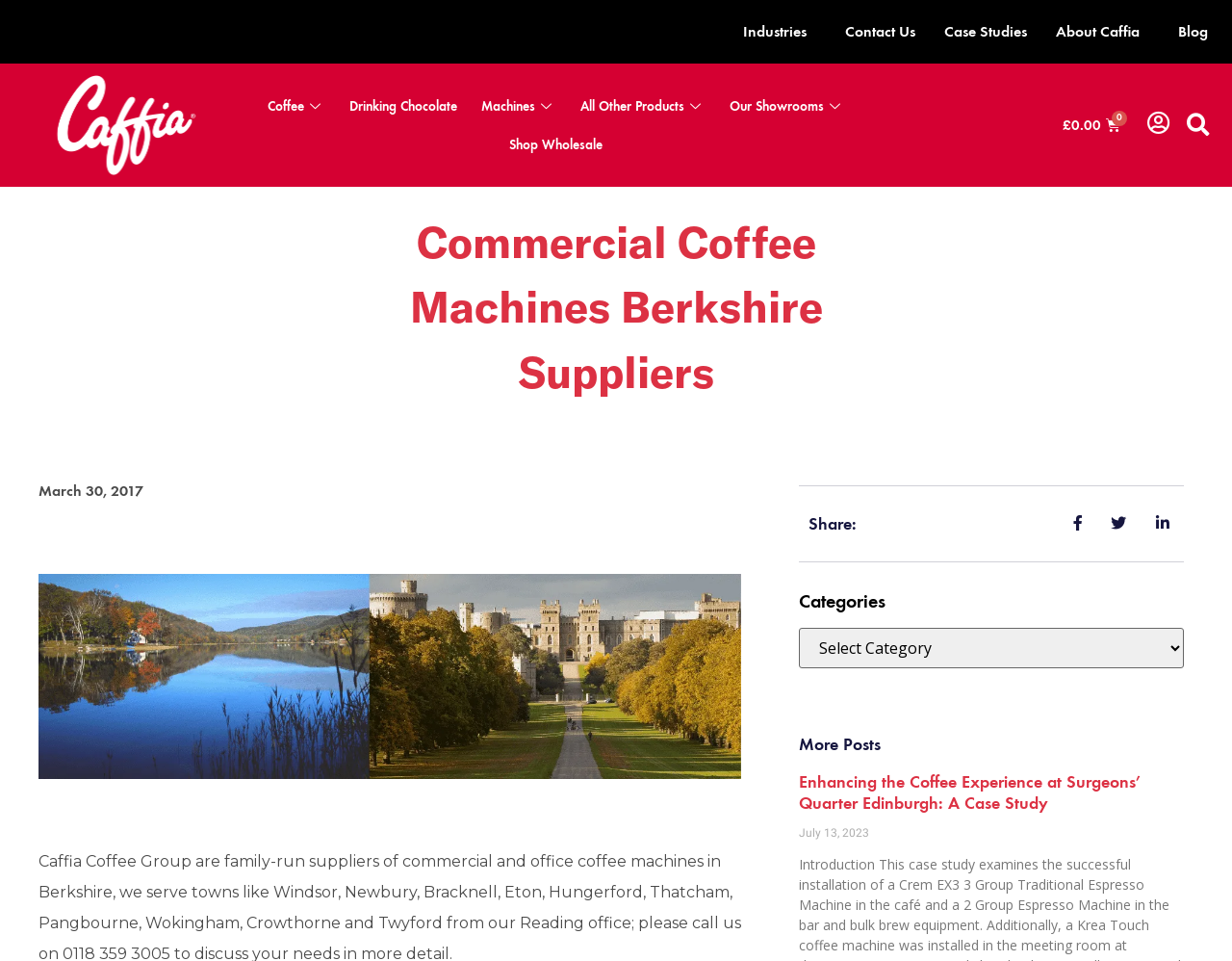Identify the bounding box coordinates of the area that should be clicked in order to complete the given instruction: "Visit the About Caffia page". The bounding box coordinates should be four float numbers between 0 and 1, i.e., [left, top, right, bottom].

[0.845, 0.01, 0.945, 0.056]